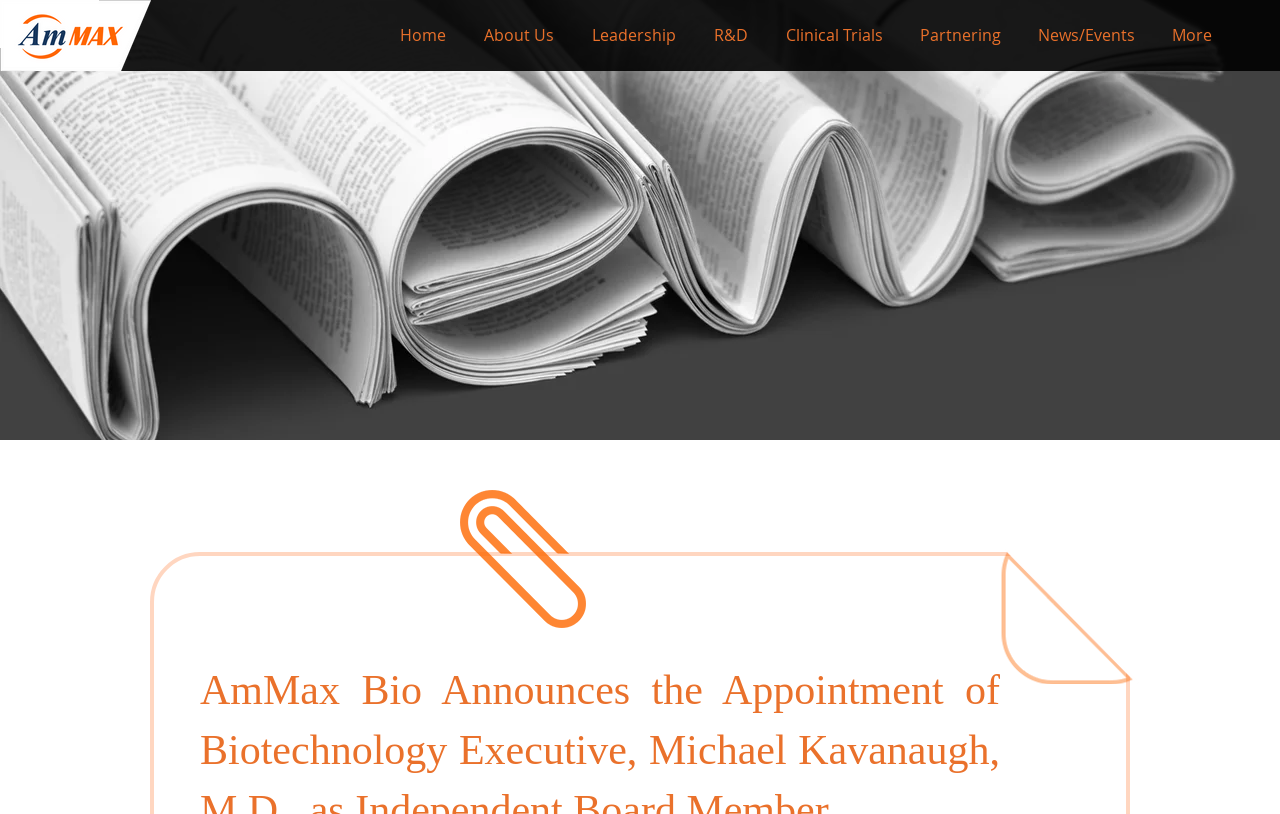Give a concise answer using one word or a phrase to the following question:
How many images are there on the webpage?

3